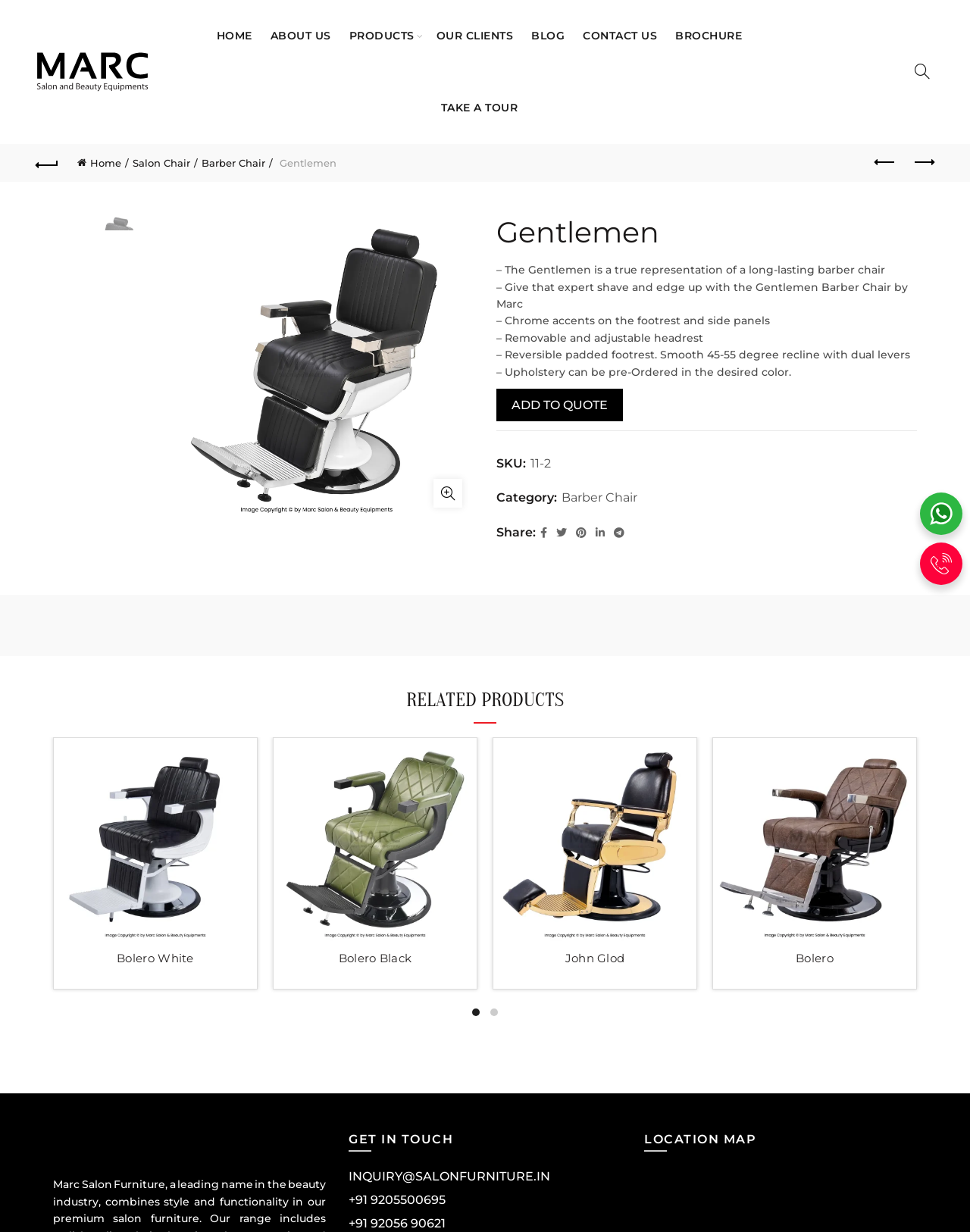What is the color of the 'Bolero White' barber chair?
Please provide a single word or phrase as the answer based on the screenshot.

White